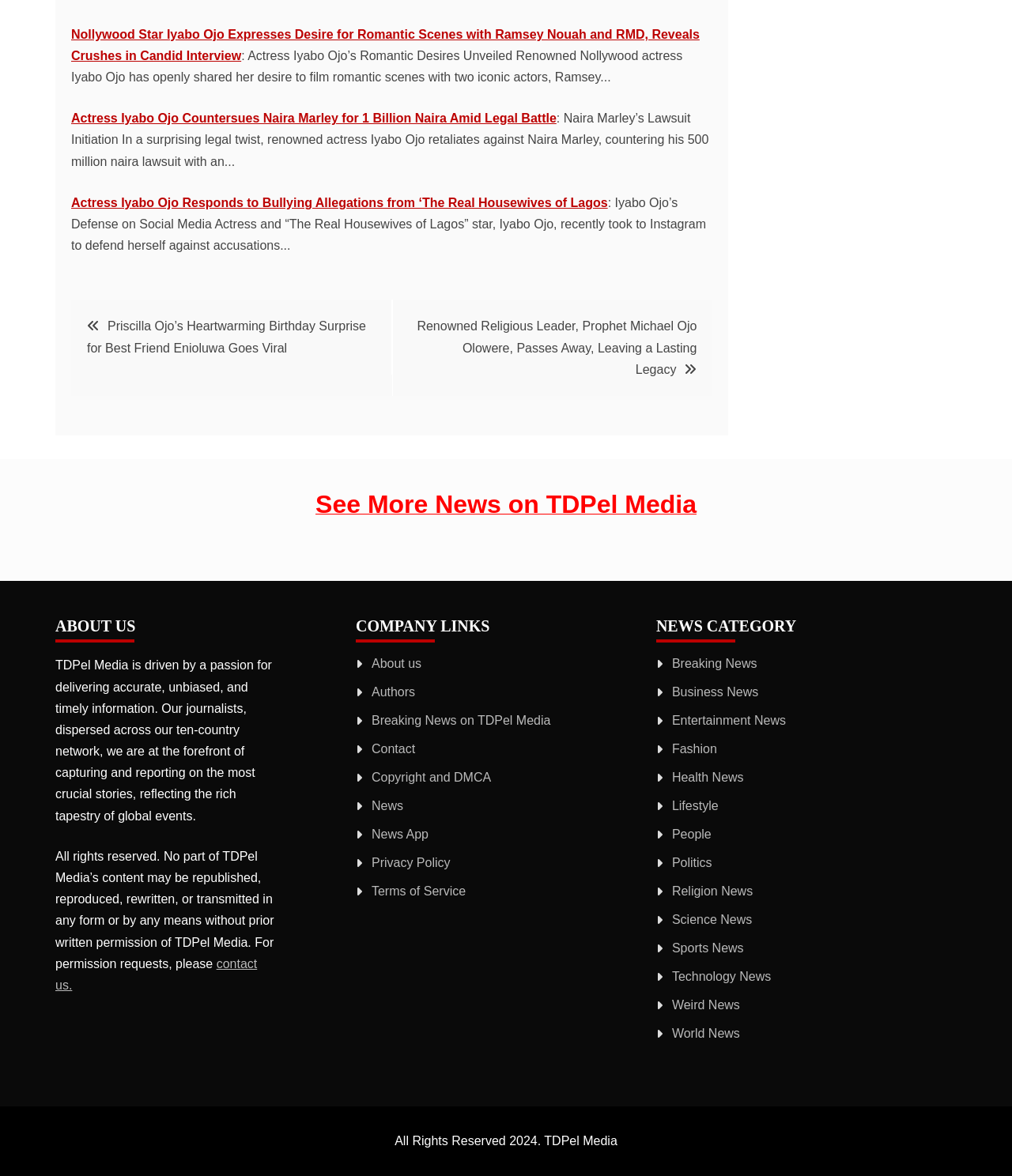Observe the image and answer the following question in detail: What is the name of the actress mentioned in the first article?

The first article on the webpage is about Iyabo Ojo's desire to film romantic scenes with two iconic actors, Ramsey Nouah and RMD. The article title is 'Nollywood Star Iyabo Ojo Expresses Desire for Romantic Scenes with Ramsey Nouah and RMD, Reveals Crushes in Candid Interview'.